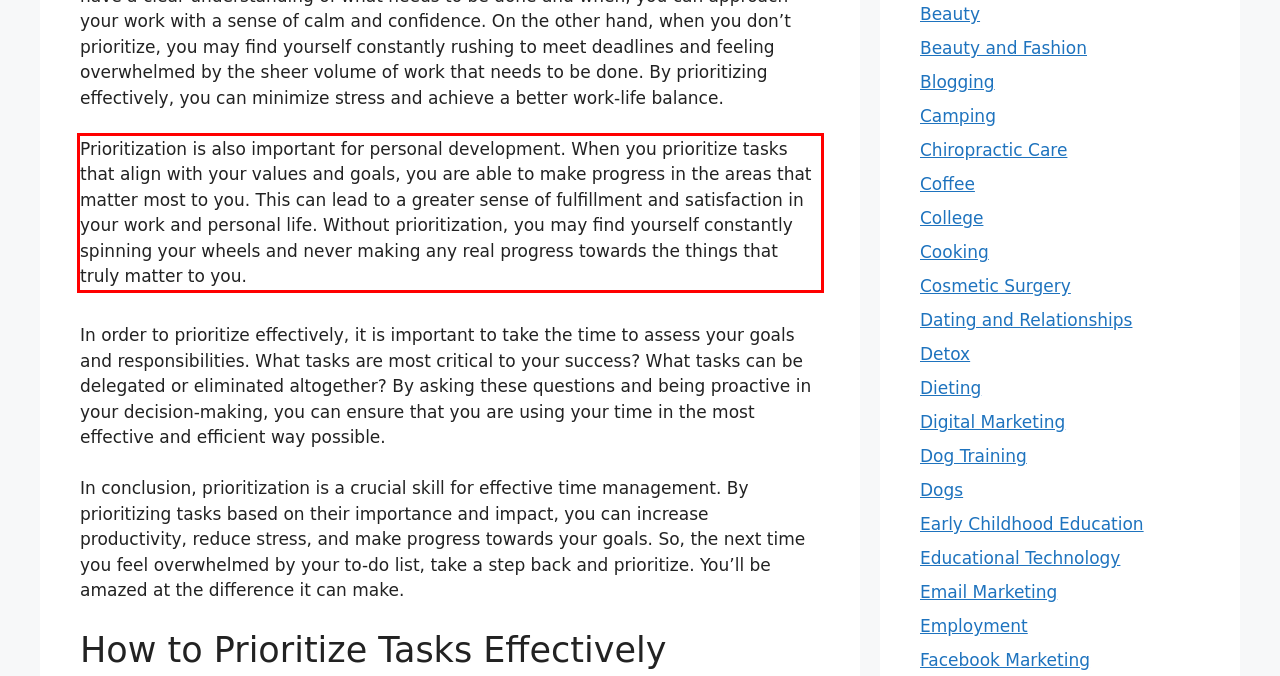You are looking at a screenshot of a webpage with a red rectangle bounding box. Use OCR to identify and extract the text content found inside this red bounding box.

Prioritization is also important for personal development.​ When you prioritize tasks that align with your values and goals, you are able to make progress in the areas that matter most to you.​ This can lead to a greater sense of fulfillment and satisfaction in your work and personal life.​ Without prioritization, you may find yourself constantly spinning your wheels and never making any real progress towards the things that truly matter to you.​